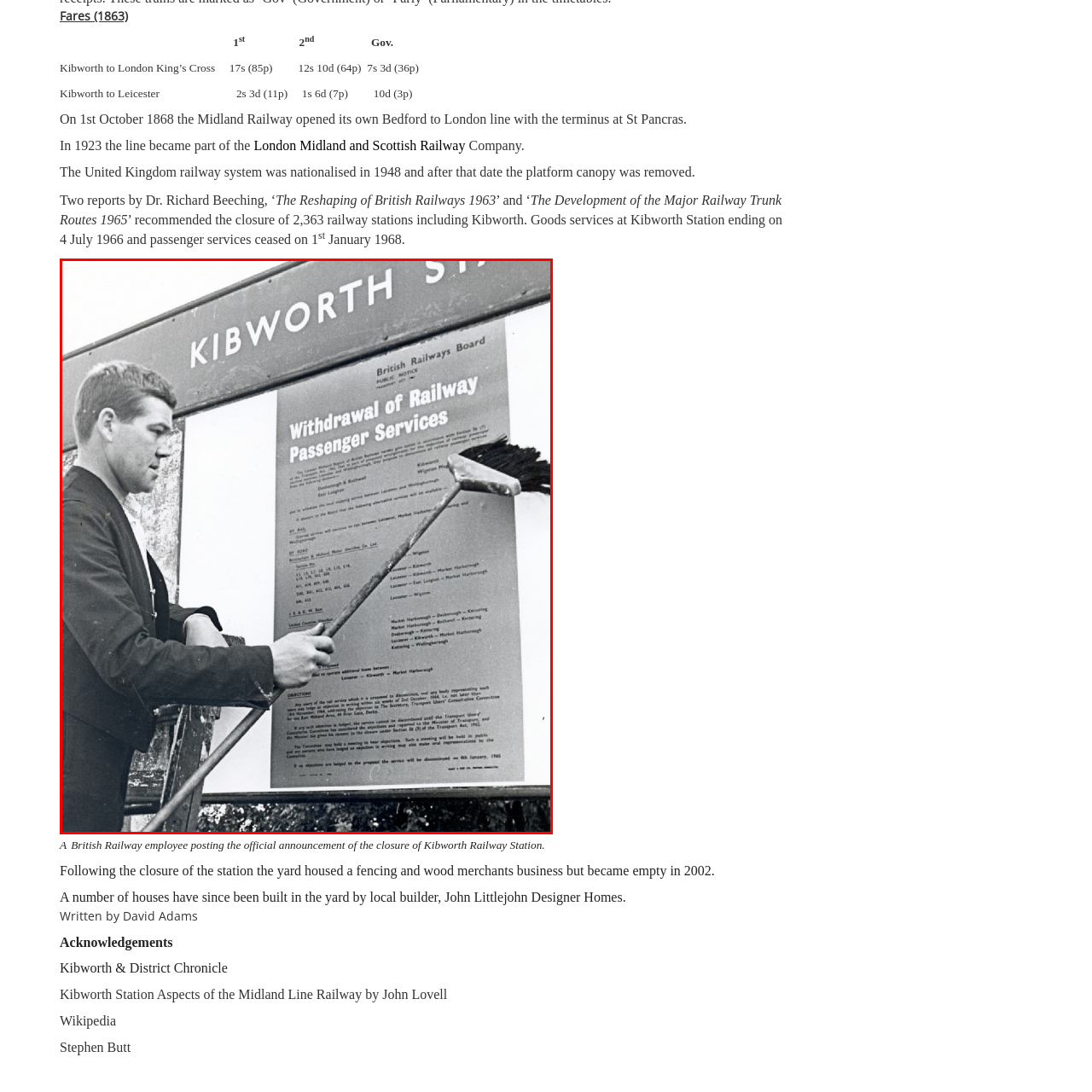What is the purpose of the broom-like tool?
Carefully examine the image within the red bounding box and provide a comprehensive answer based on what you observe.

The caption states that the employee is 'holding a broom-like tool to maintain the visibility of the important announcement', implying that the tool is used to clean the notice board and ensure the announcement remains visible.